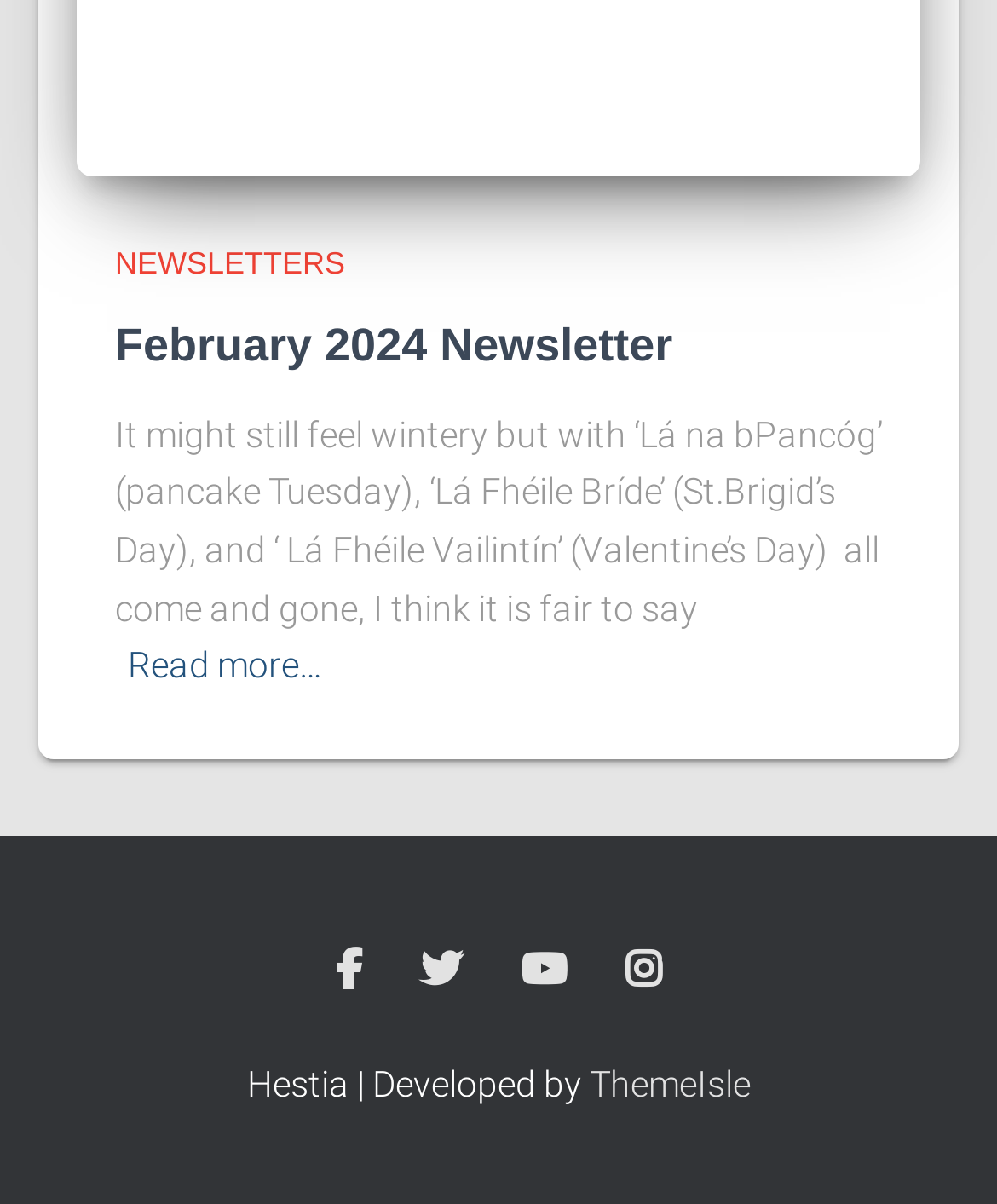Please identify the bounding box coordinates of the region to click in order to complete the task: "Read more about the newsletter". The coordinates must be four float numbers between 0 and 1, specified as [left, top, right, bottom].

[0.128, 0.529, 0.323, 0.577]